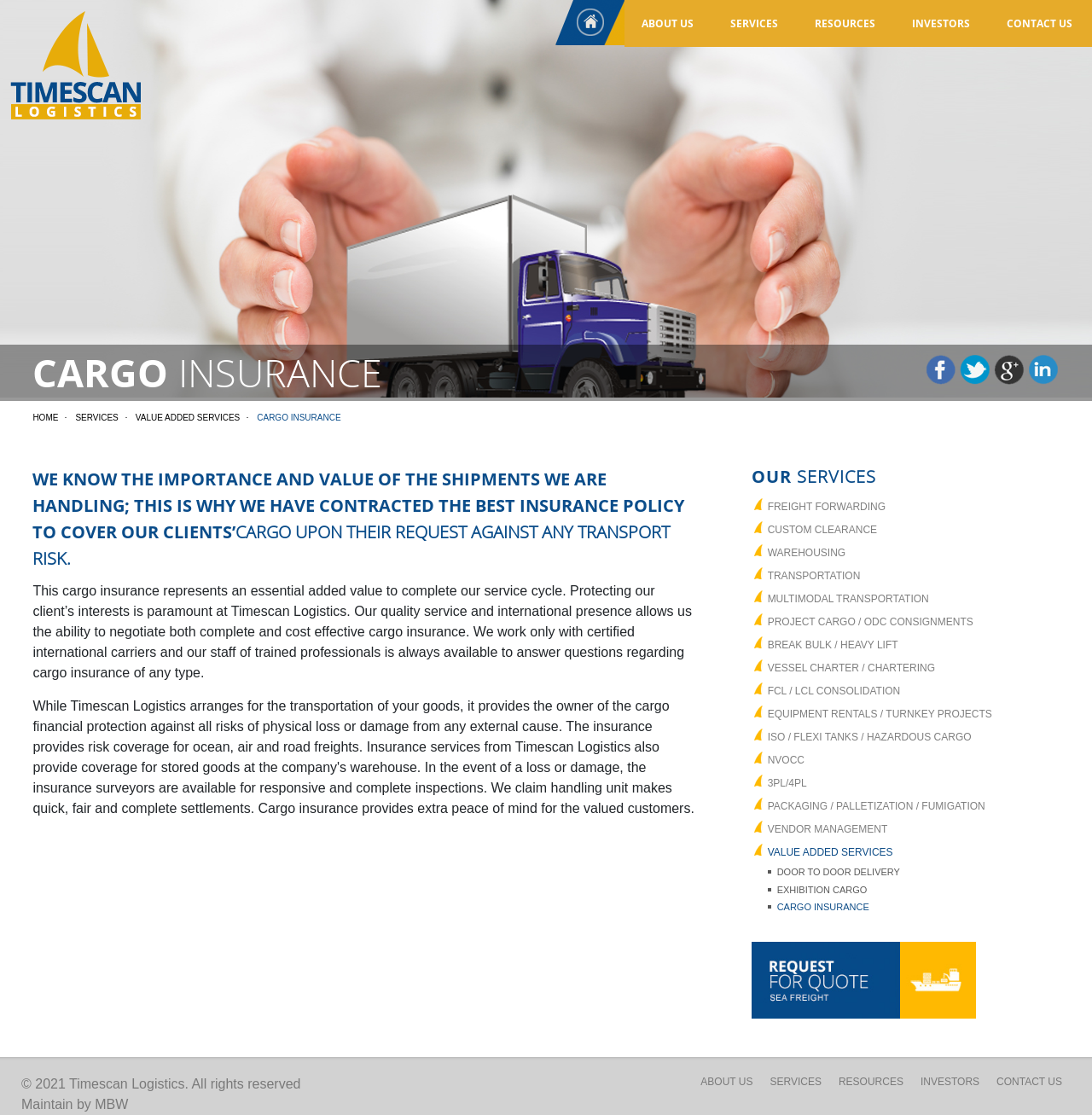What is the name of the logistics company?
Refer to the screenshot and answer in one word or phrase.

Timescan Logistics